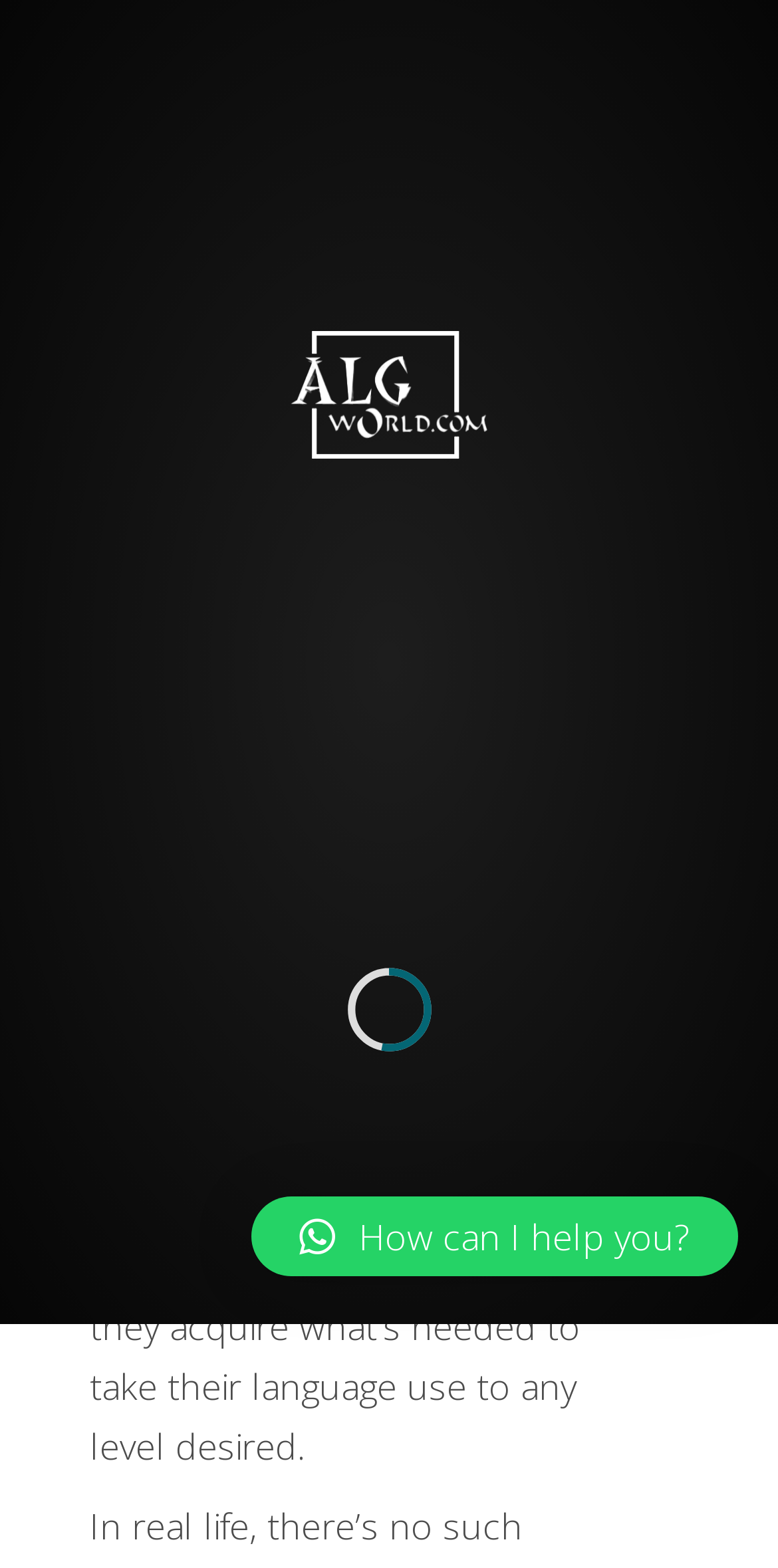What is the theme of the webpage?
Using the information from the image, give a concise answer in one word or a short phrase.

Language learning